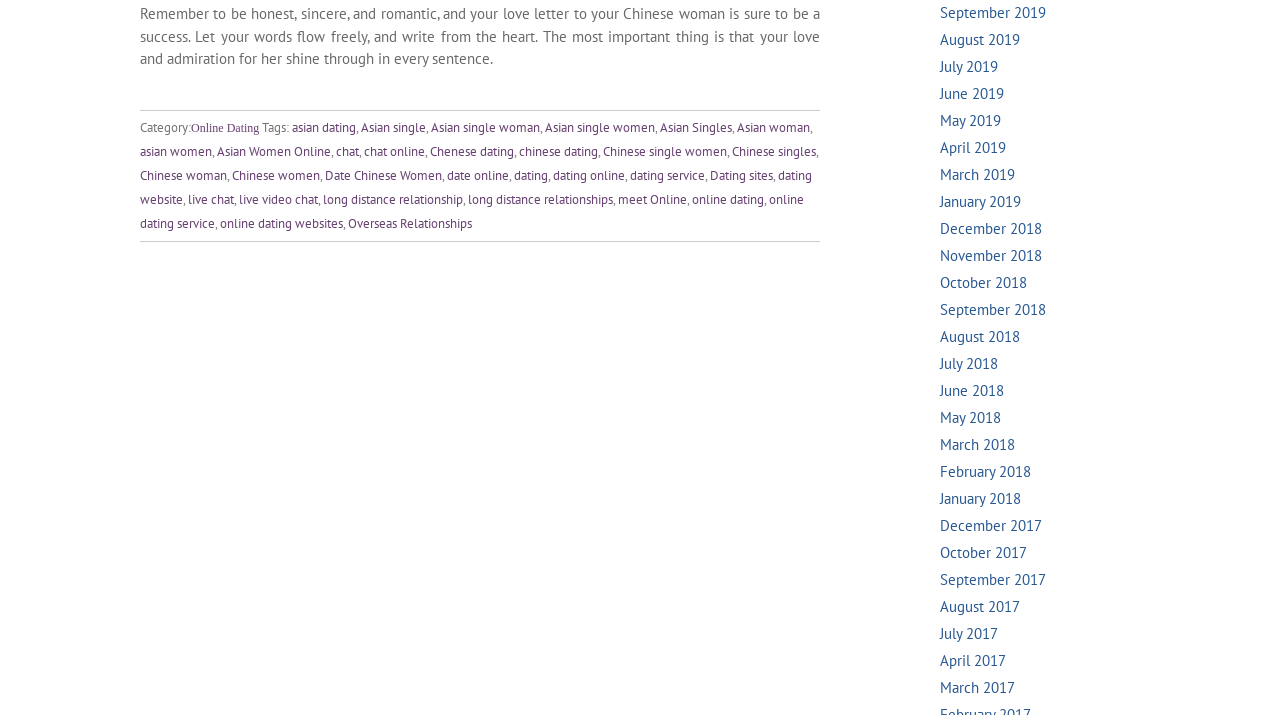Determine the bounding box coordinates of the region to click in order to accomplish the following instruction: "Check 'Chinese singles'". Provide the coordinates as four float numbers between 0 and 1, specifically [left, top, right, bottom].

[0.572, 0.199, 0.638, 0.223]